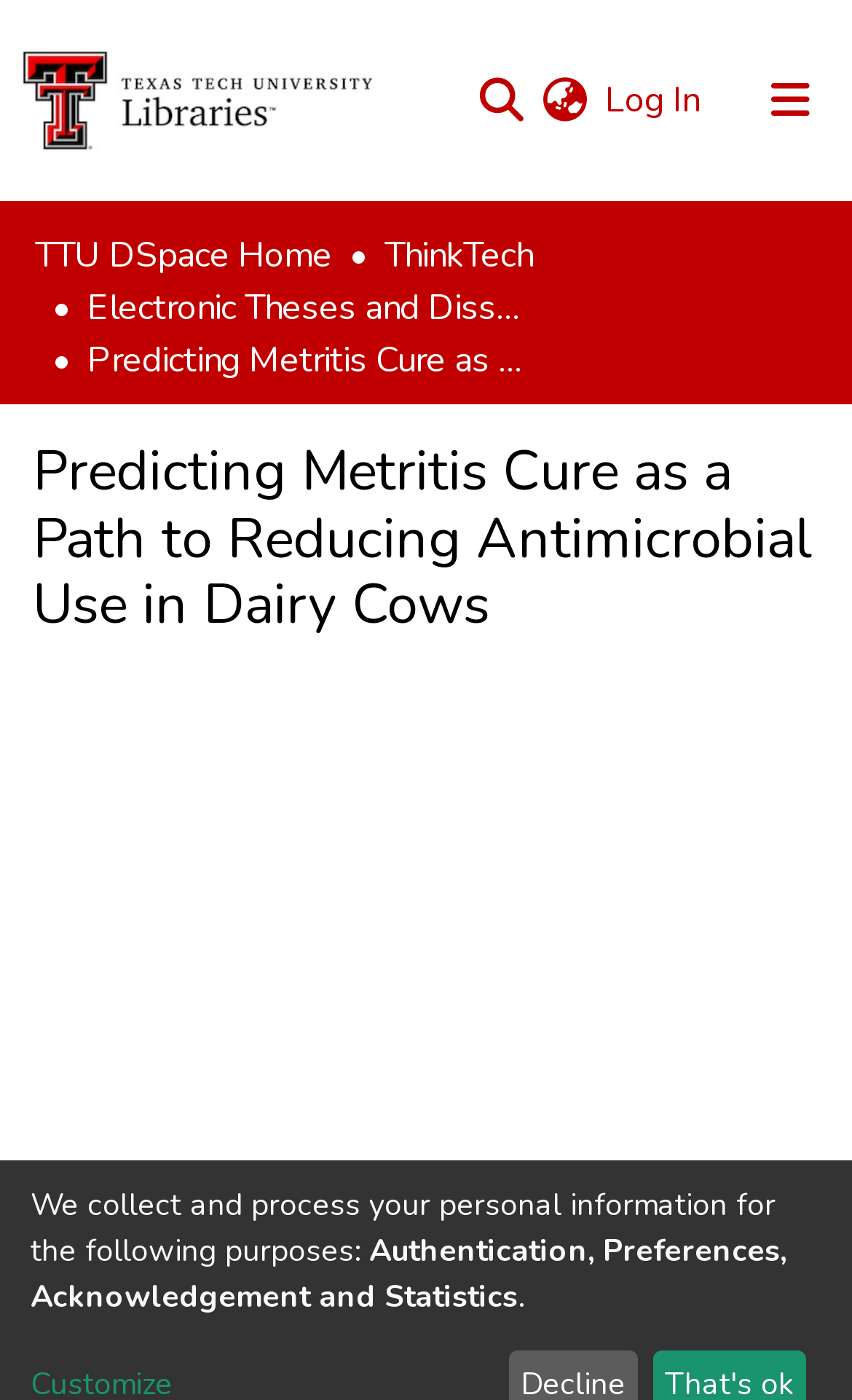Find the bounding box coordinates of the element to click in order to complete this instruction: "Click the repository logo". The bounding box coordinates must be four float numbers between 0 and 1, denoted as [left, top, right, bottom].

[0.021, 0.025, 0.444, 0.119]